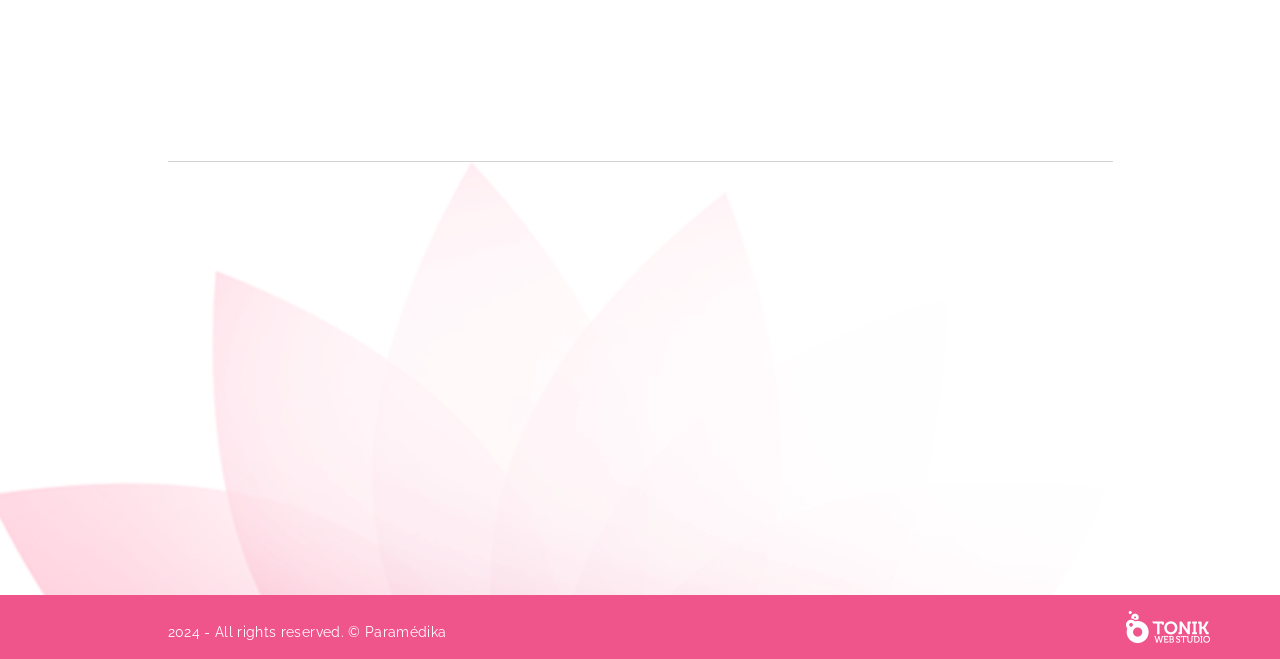What is the phone number of the clinic?
Please provide a single word or phrase answer based on the image.

(819) 770-8290